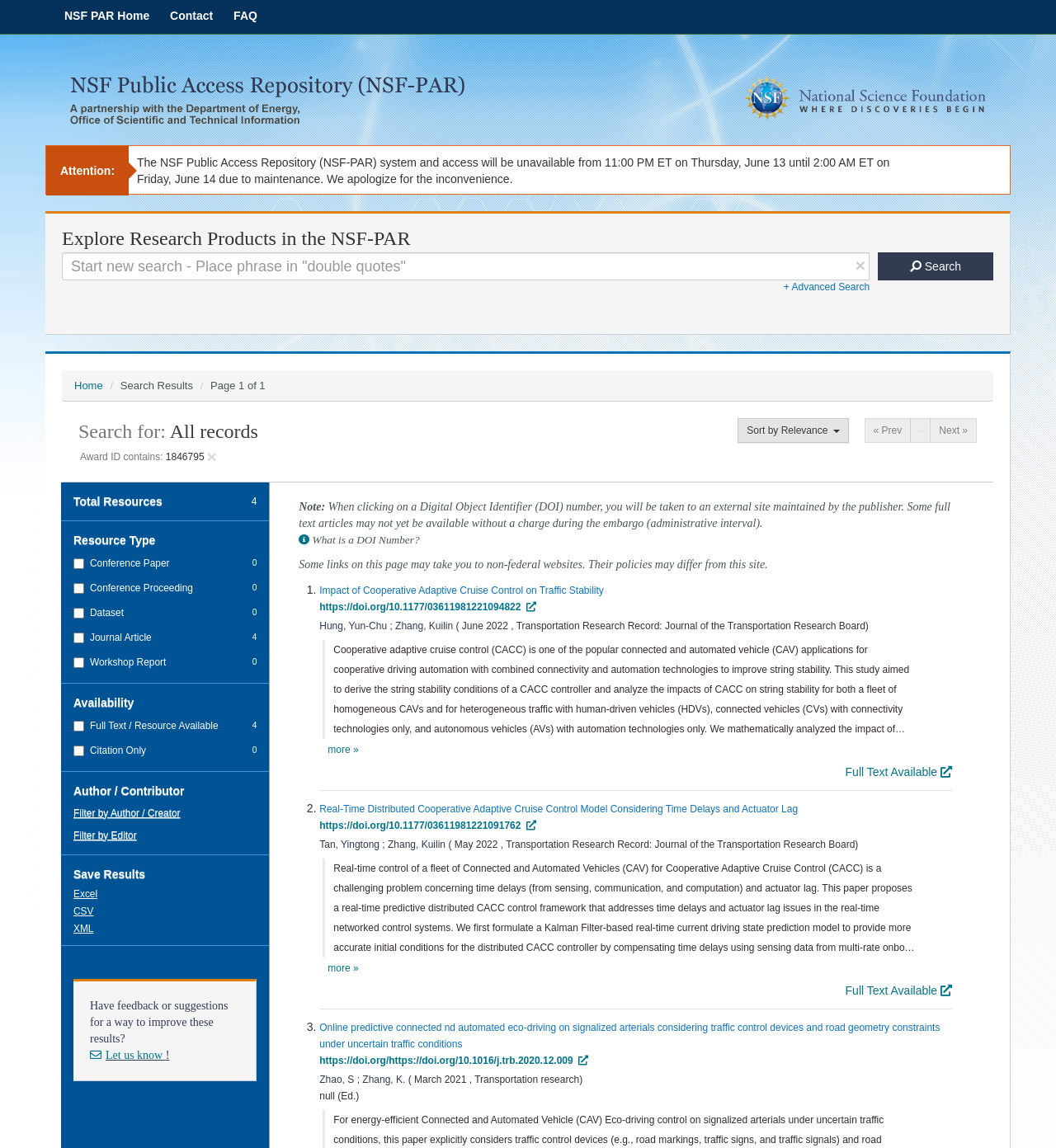Generate the title text from the webpage.

Search for: All records